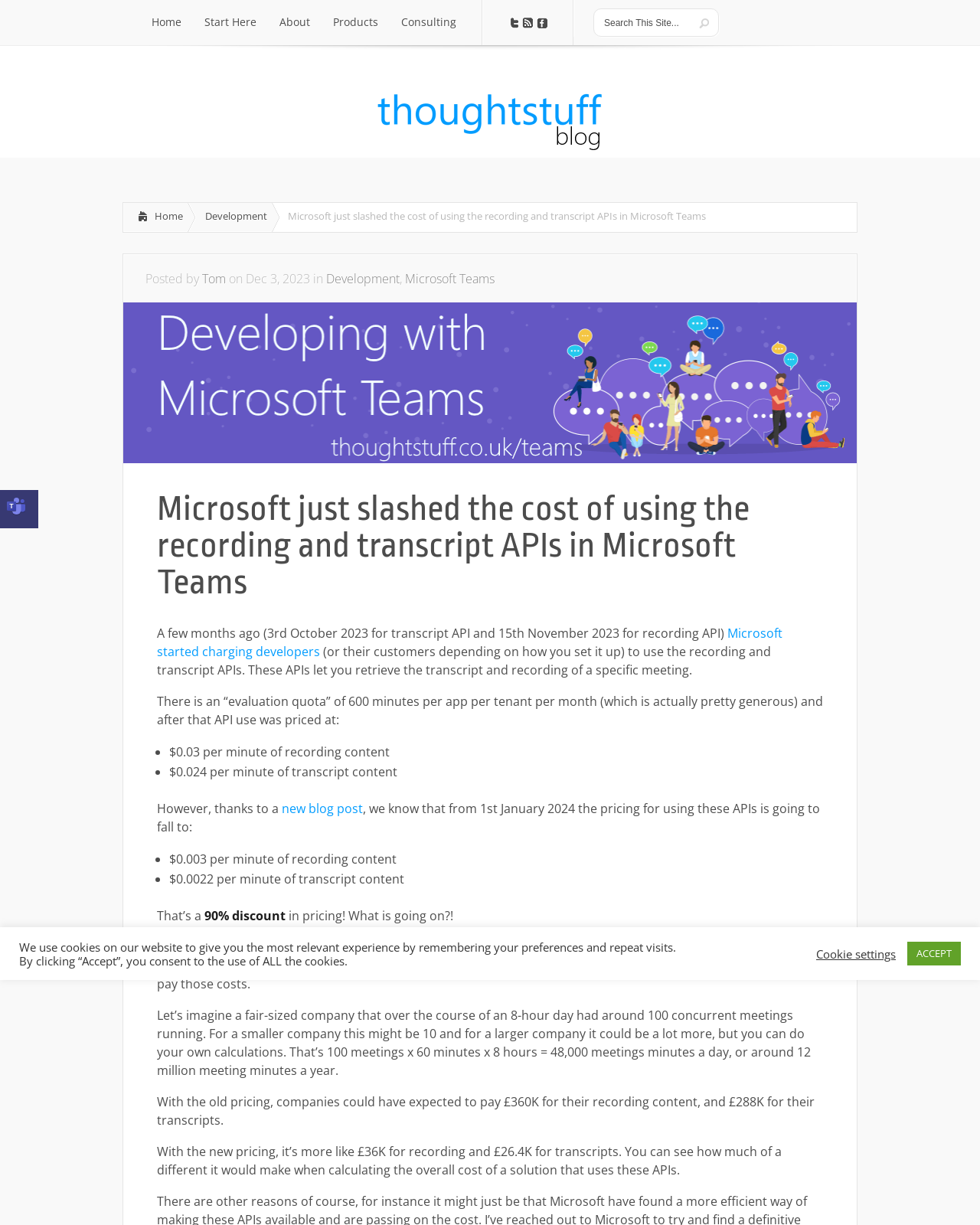Using the image as a reference, answer the following question in as much detail as possible:
What is the old price of recording content per minute?

I found the answer by reading the blog post, which mentions the old pricing of the APIs. Specifically, it states that the old price of recording content per minute was $0.03.